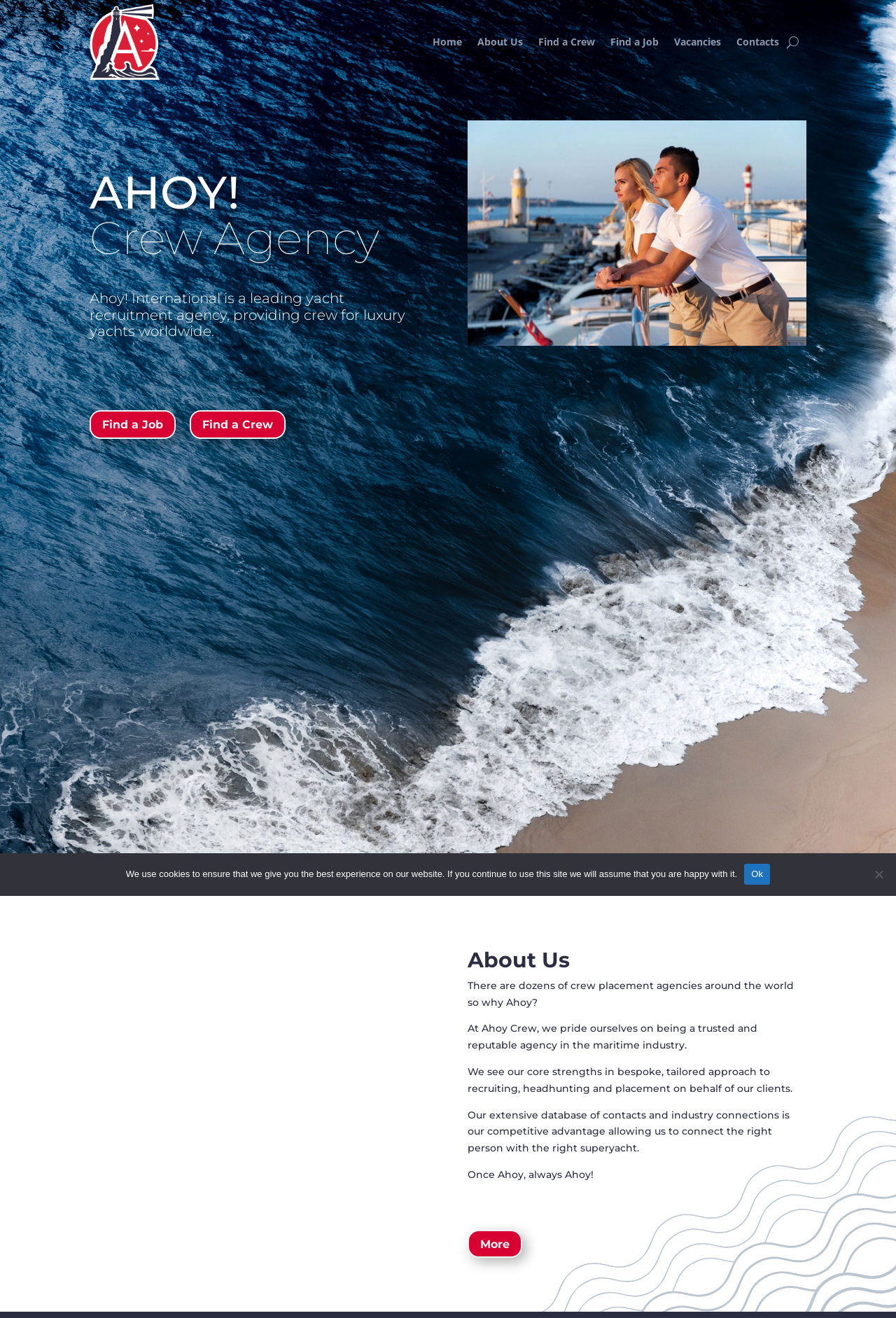Determine the webpage's heading and output its text content.

AHOY!
Crew Agency